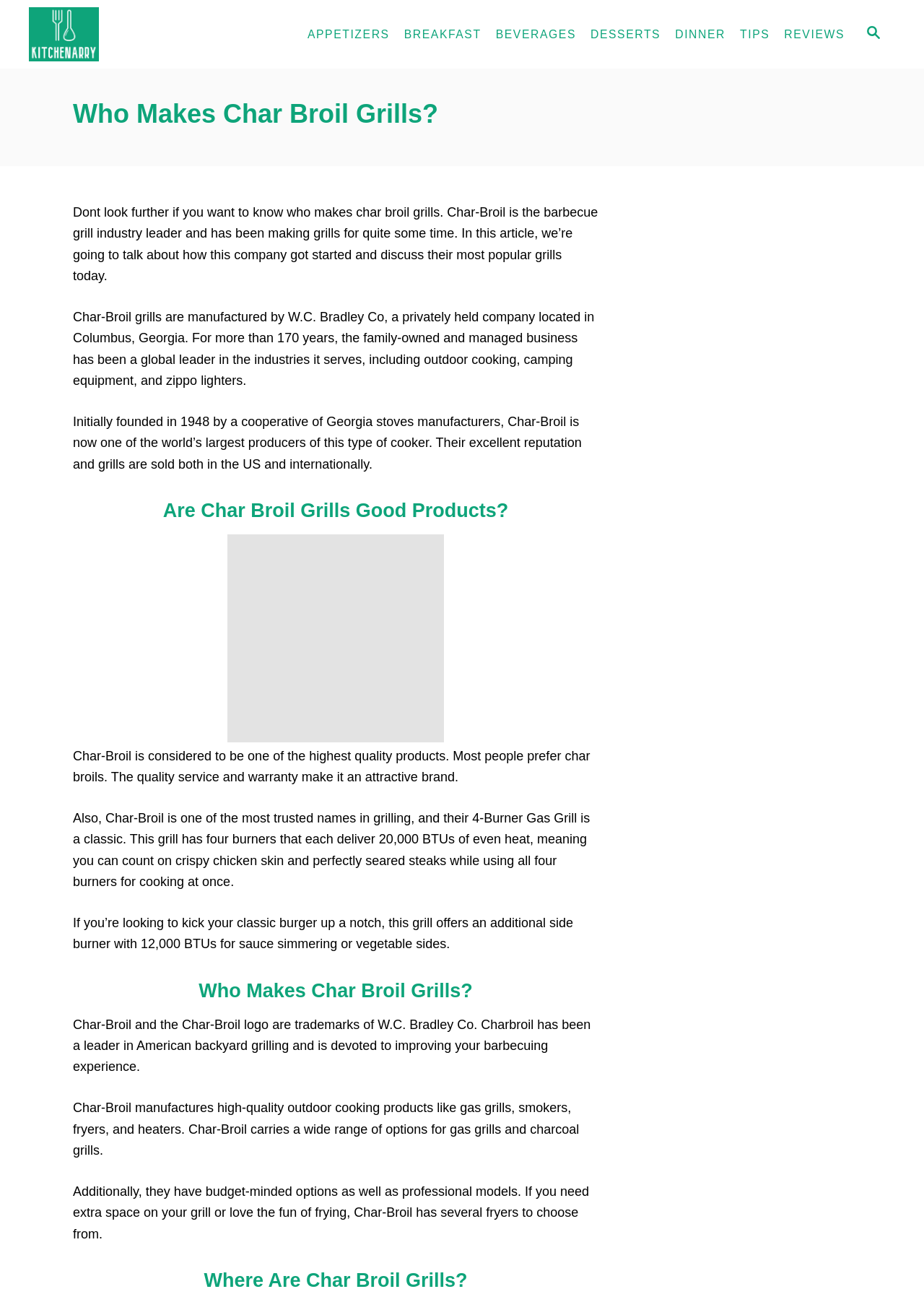Please identify the bounding box coordinates of the clickable area that will allow you to execute the instruction: "Read about APPETIZERS".

[0.325, 0.015, 0.429, 0.037]